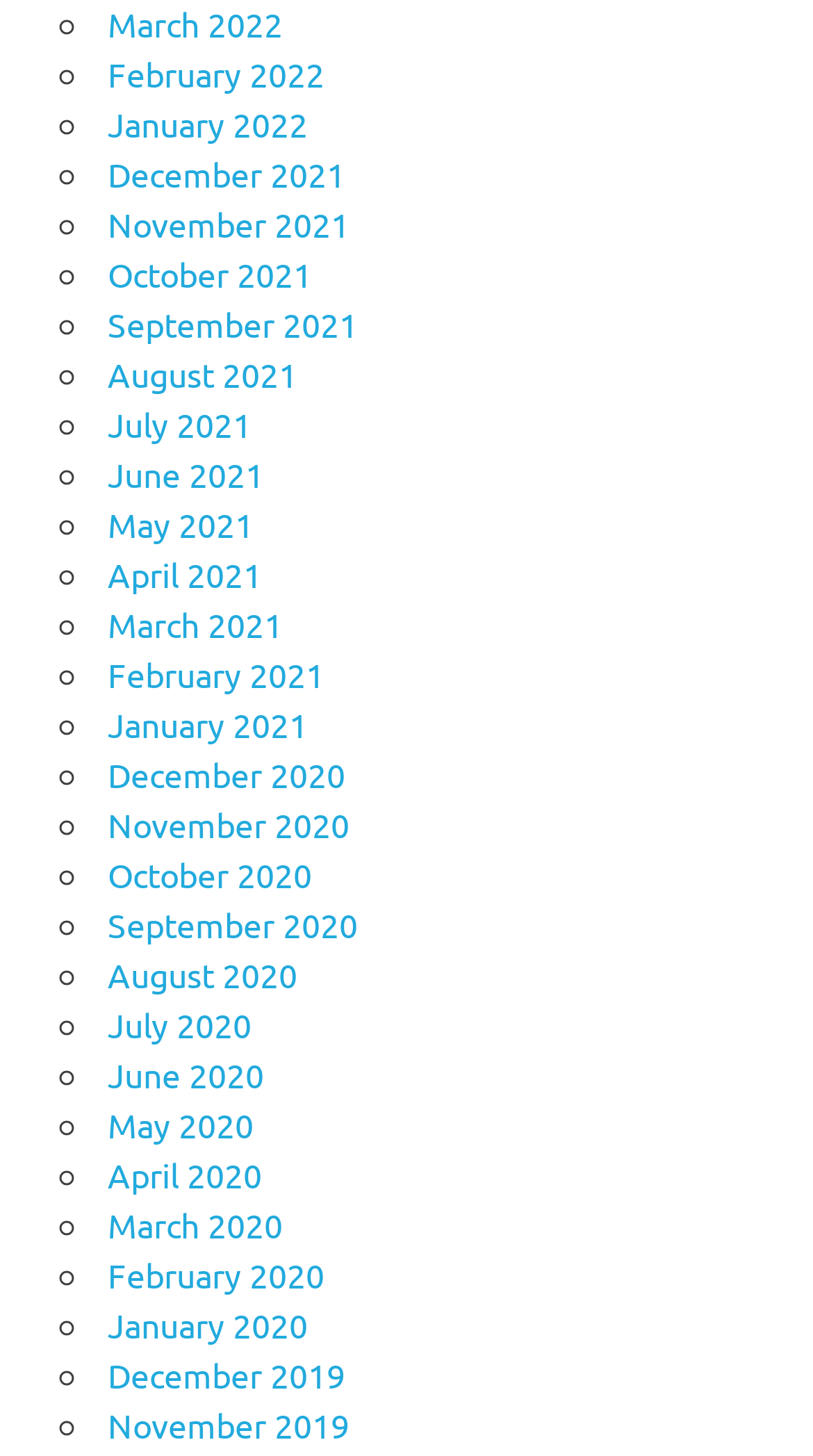Locate the bounding box coordinates of the element I should click to achieve the following instruction: "View March 2022".

[0.133, 0.001, 0.348, 0.03]